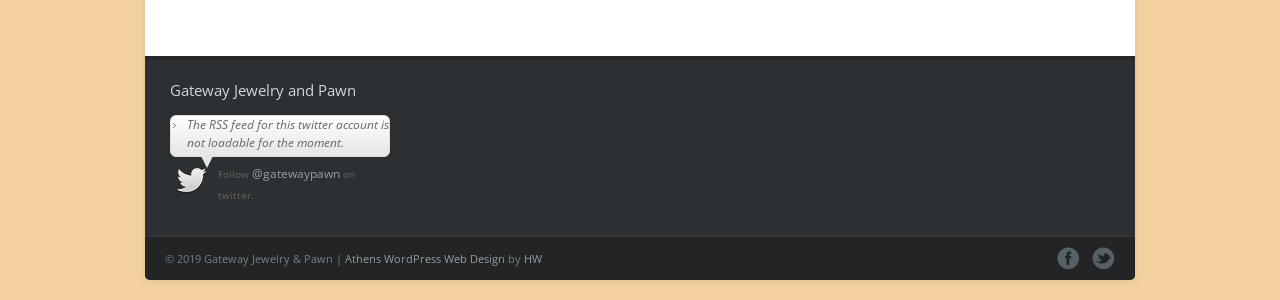Find the bounding box coordinates for the HTML element specified by: "facebook".

[0.826, 0.822, 0.844, 0.898]